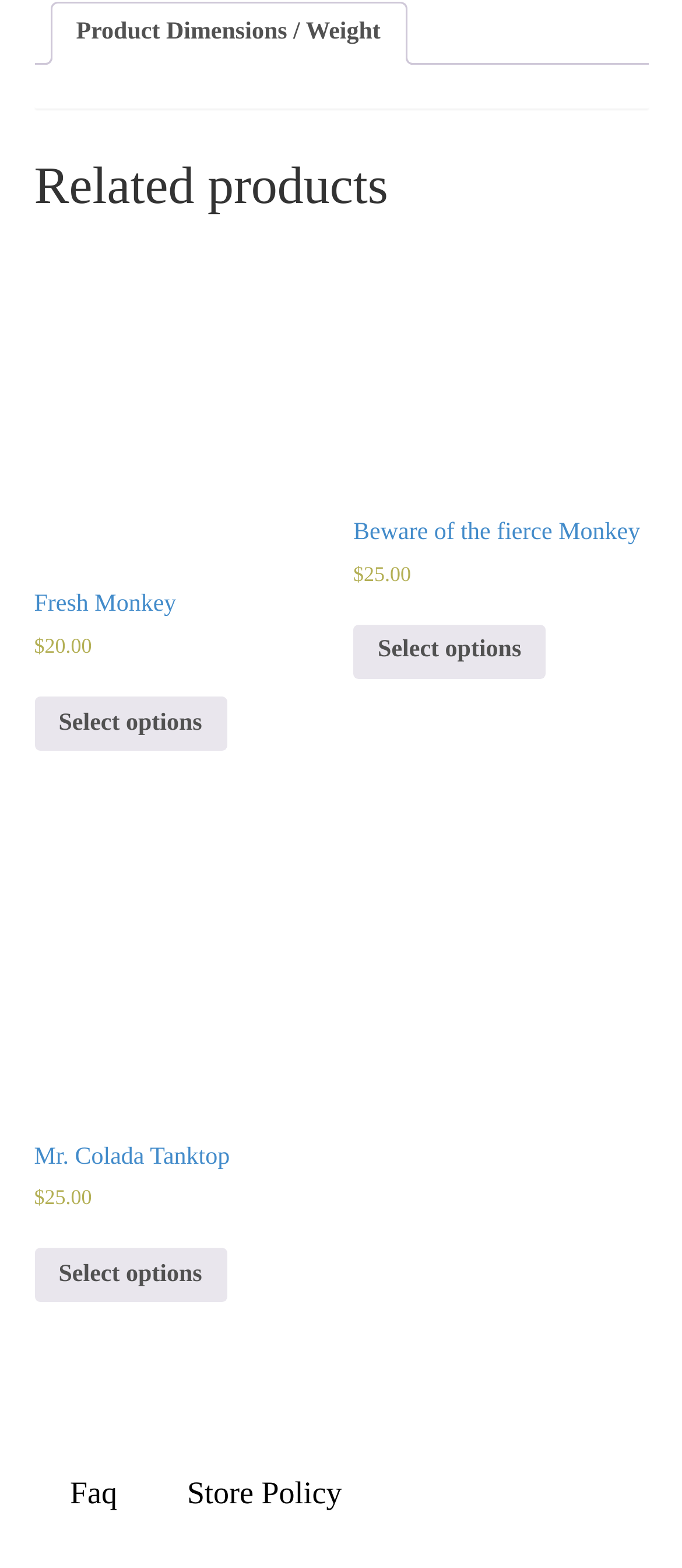Pinpoint the bounding box coordinates of the clickable area necessary to execute the following instruction: "Check store policy". The coordinates should be given as four float numbers between 0 and 1, namely [left, top, right, bottom].

[0.274, 0.941, 0.501, 0.963]